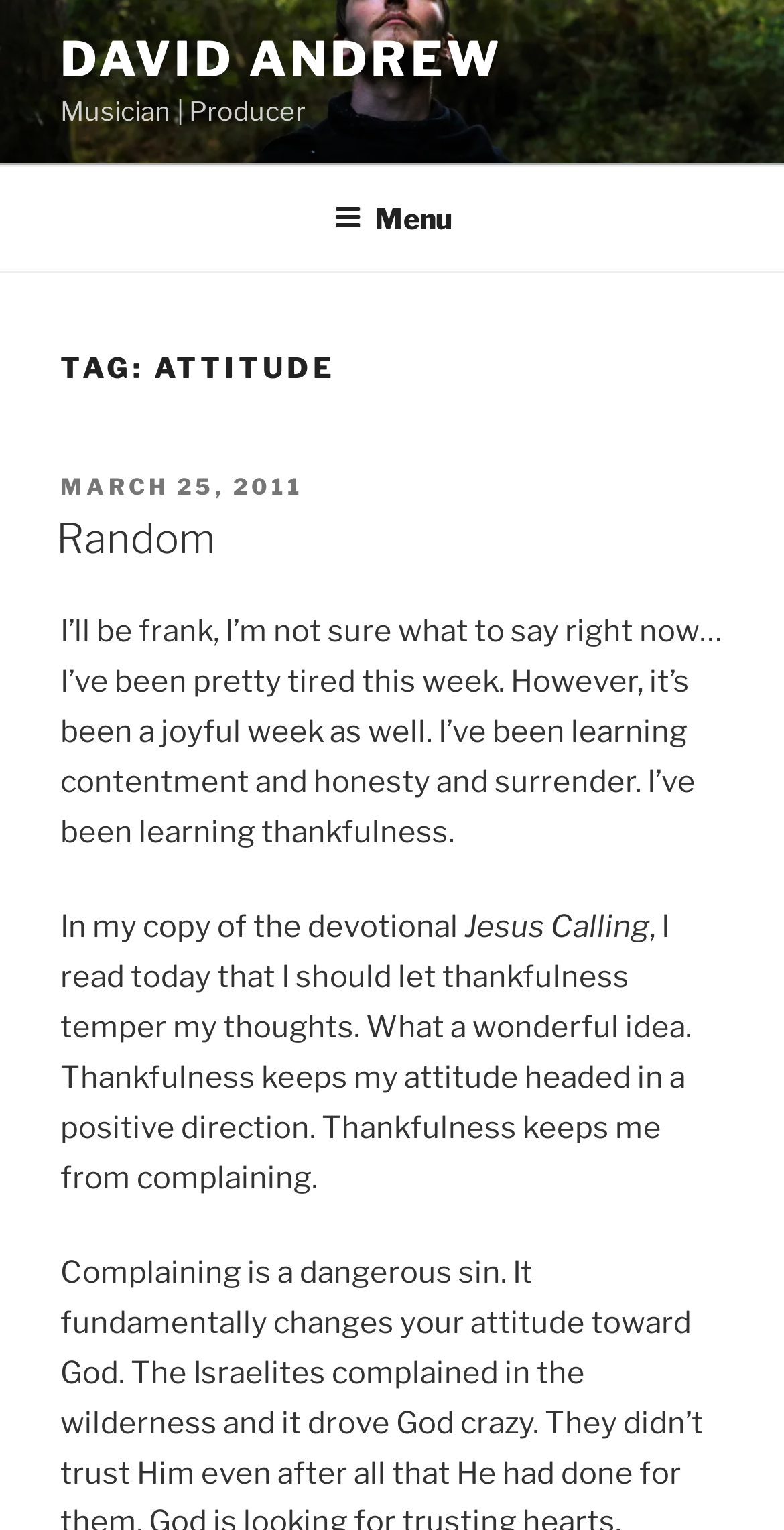Explain the webpage in detail.

The webpage is about David Andrew, a musician and producer, as indicated by the link "DAVID ANDREW" at the top left corner of the page. Below this link, there is a brief description "Musician | Producer". 

On the top right corner, there is a navigation menu labeled "Top Menu" with a button "Menu" that can be expanded. 

The main content of the page is a blog post titled "TAG: ATTITUDE", which takes up most of the page. The post is divided into sections, with the first section having a header "POSTED ON" followed by a date "MARCH 25, 2011". 

Below the date, there is a subheading "Random" which is also a link. The main content of the post starts with a paragraph of text, where the author expresses their tiredness but also their joyfulness and gratitude. The text continues to discuss the importance of thankfulness in keeping a positive attitude. 

There is a mention of a devotional book "Jesus Calling" in the middle of the text. The text is quite long and takes up most of the page.